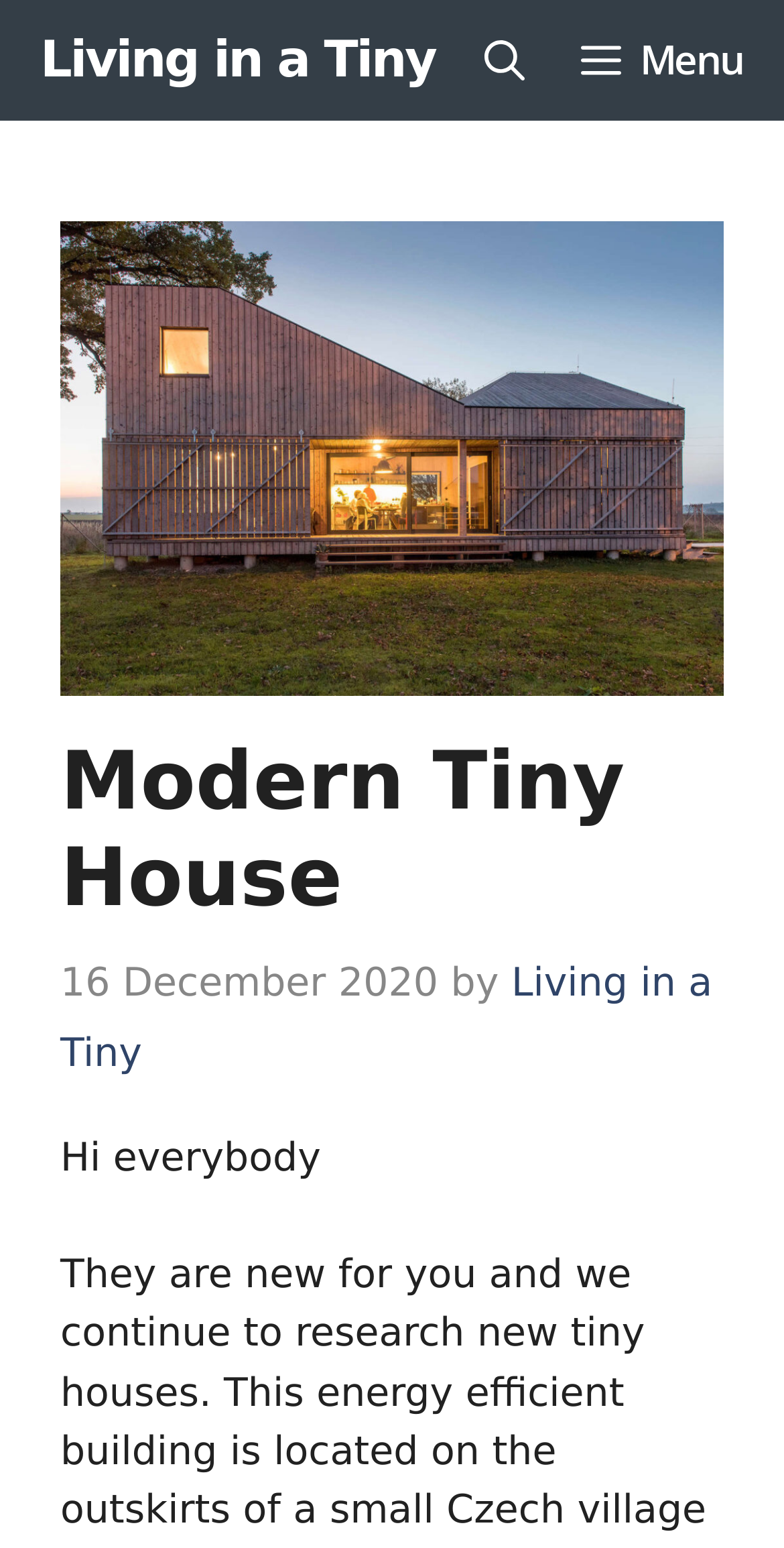What is the purpose of the button at the top right corner?
Answer the question with a detailed and thorough explanation.

I found the purpose of the button at the top right corner by looking at the button element with the text 'Open search' and its location in the navigation section.